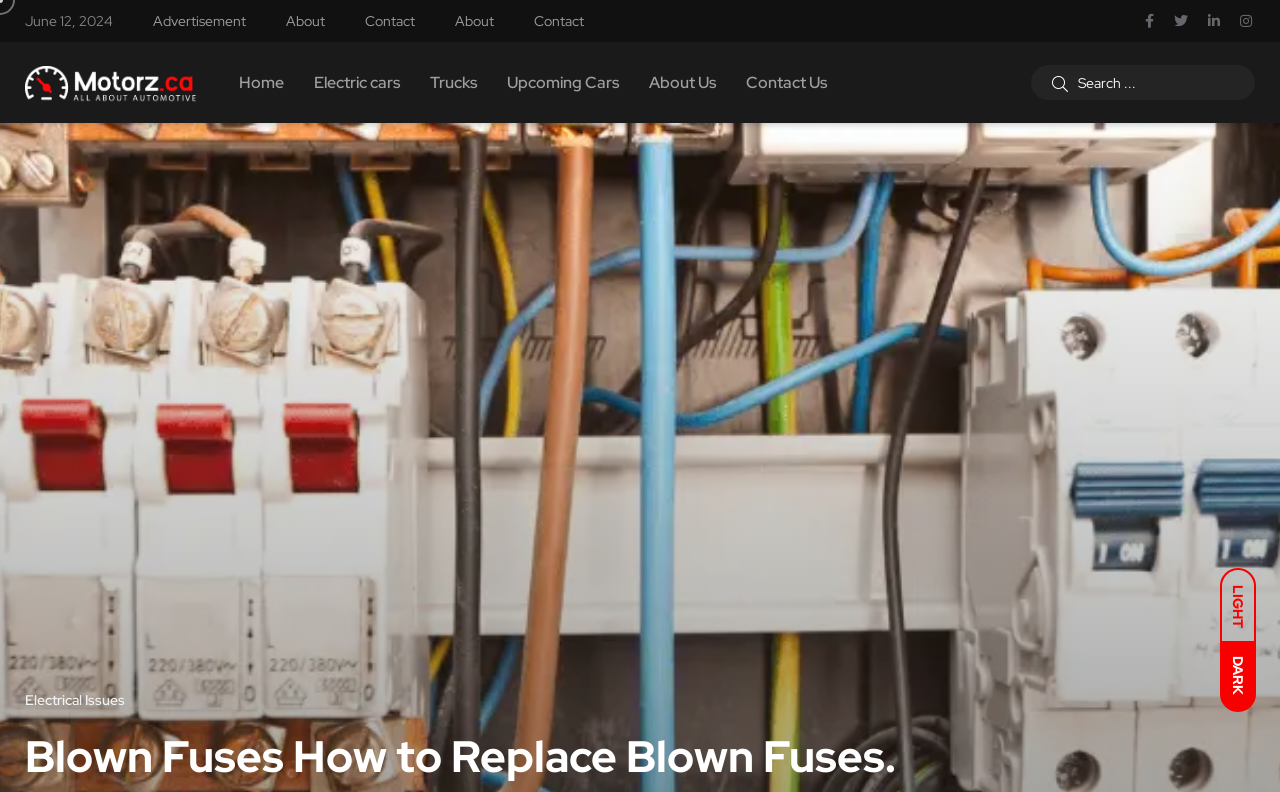Kindly determine the bounding box coordinates of the area that needs to be clicked to fulfill this instruction: "View privacy policy".

None